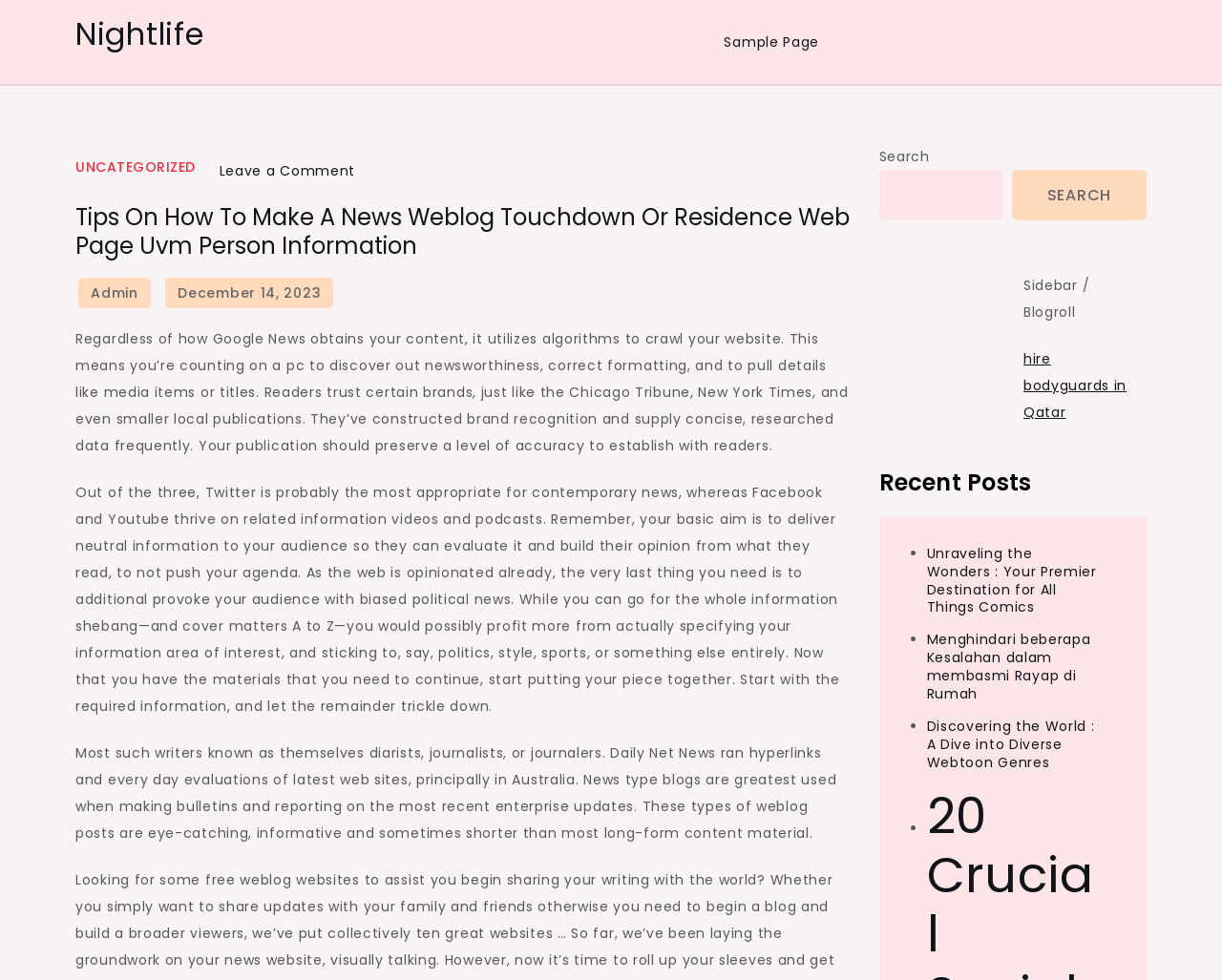Identify the bounding box coordinates for the element you need to click to achieve the following task: "Click the 'Search' button". Provide the bounding box coordinates as four float numbers between 0 and 1, in the form [left, top, right, bottom].

None